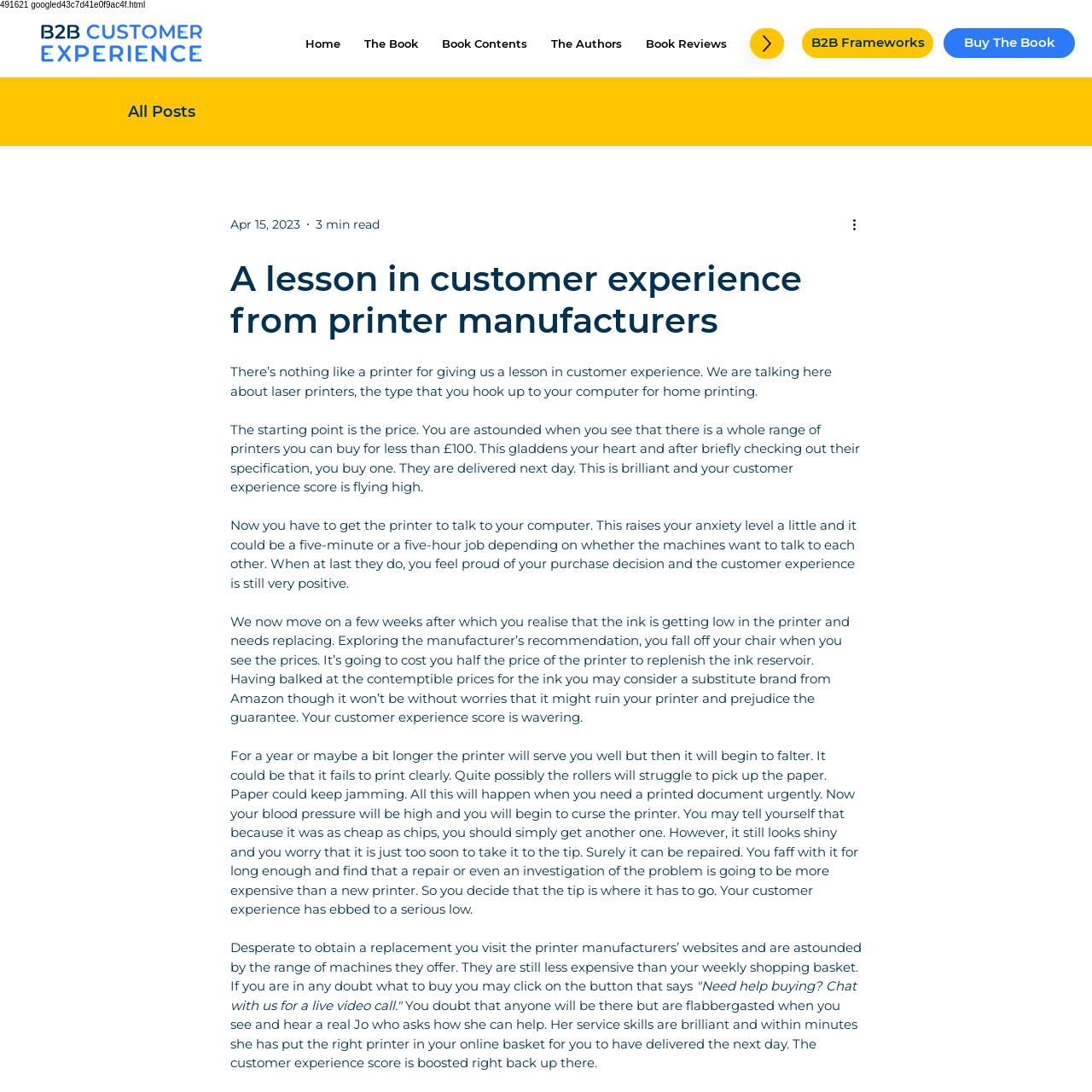Determine the bounding box coordinates of the region to click in order to accomplish the following instruction: "Click the 'Home' link". Provide the coordinates as four float numbers between 0 and 1, specifically [left, top, right, bottom].

[0.272, 0.026, 0.32, 0.054]